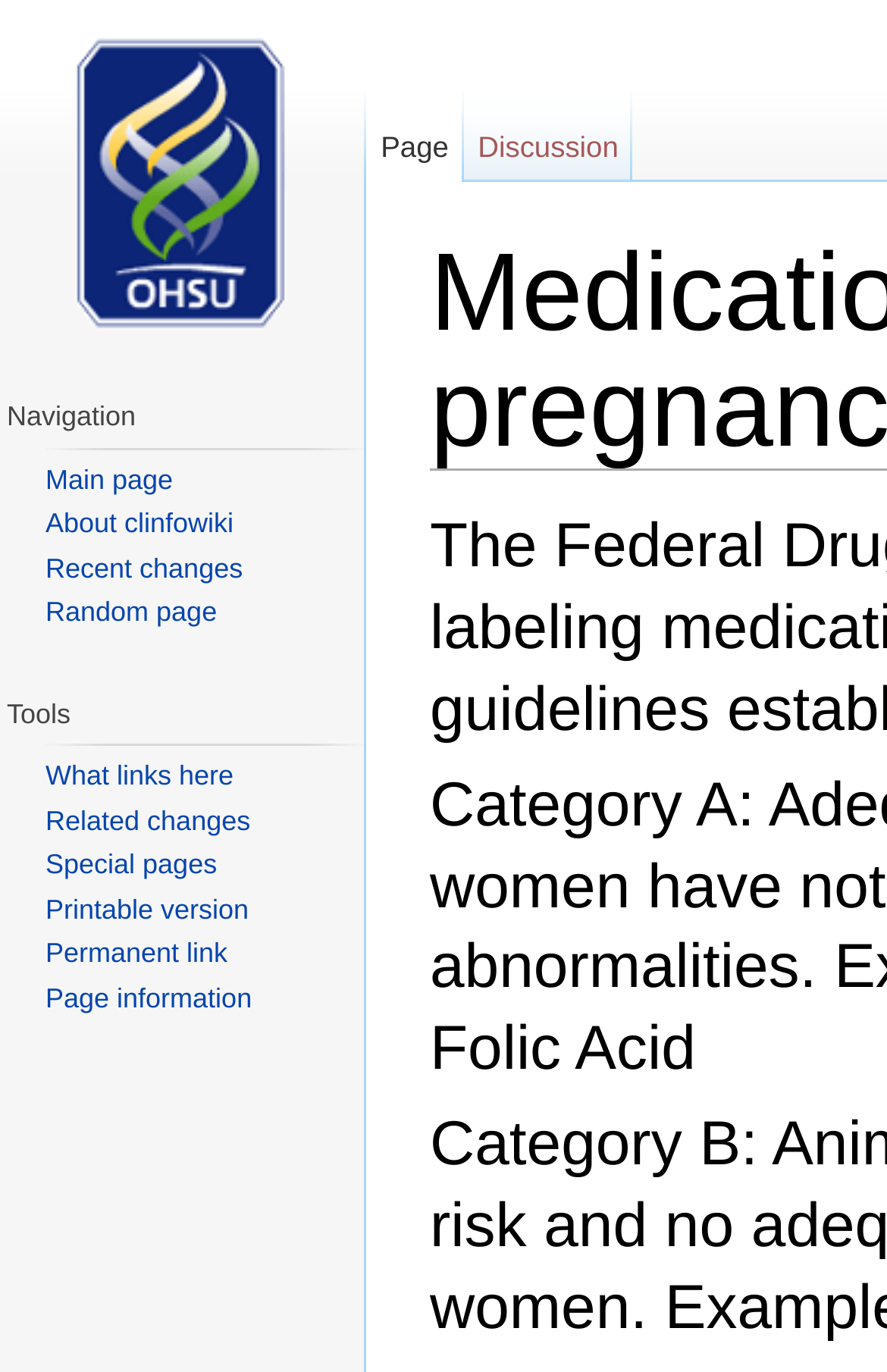Please indicate the bounding box coordinates for the clickable area to complete the following task: "jump to navigation". The coordinates should be specified as four float numbers between 0 and 1, i.e., [left, top, right, bottom].

[0.62, 0.342, 0.769, 0.367]